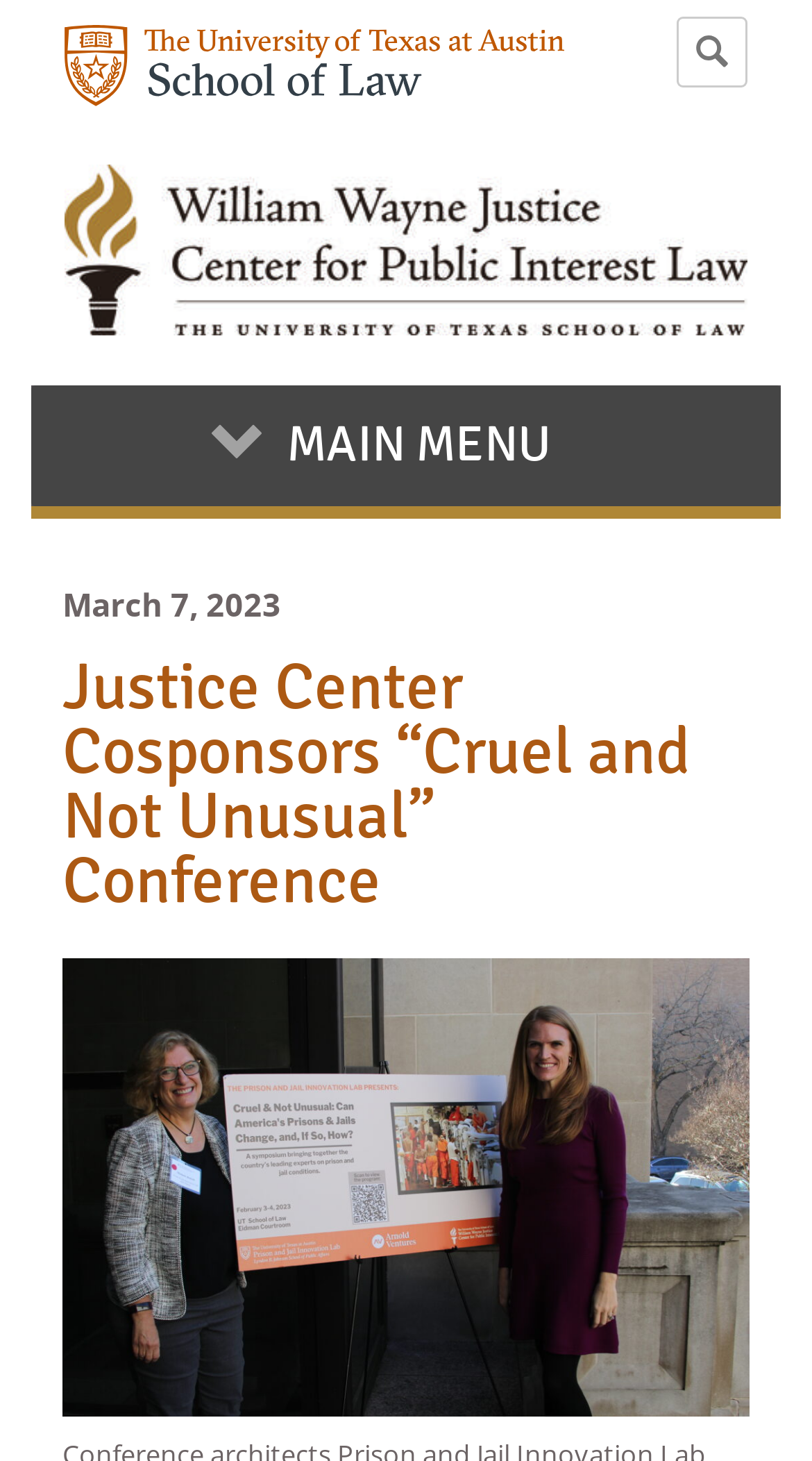Answer the question briefly using a single word or phrase: 
What is the title of the conference mentioned on the webpage?

Cruel and Not Unusual